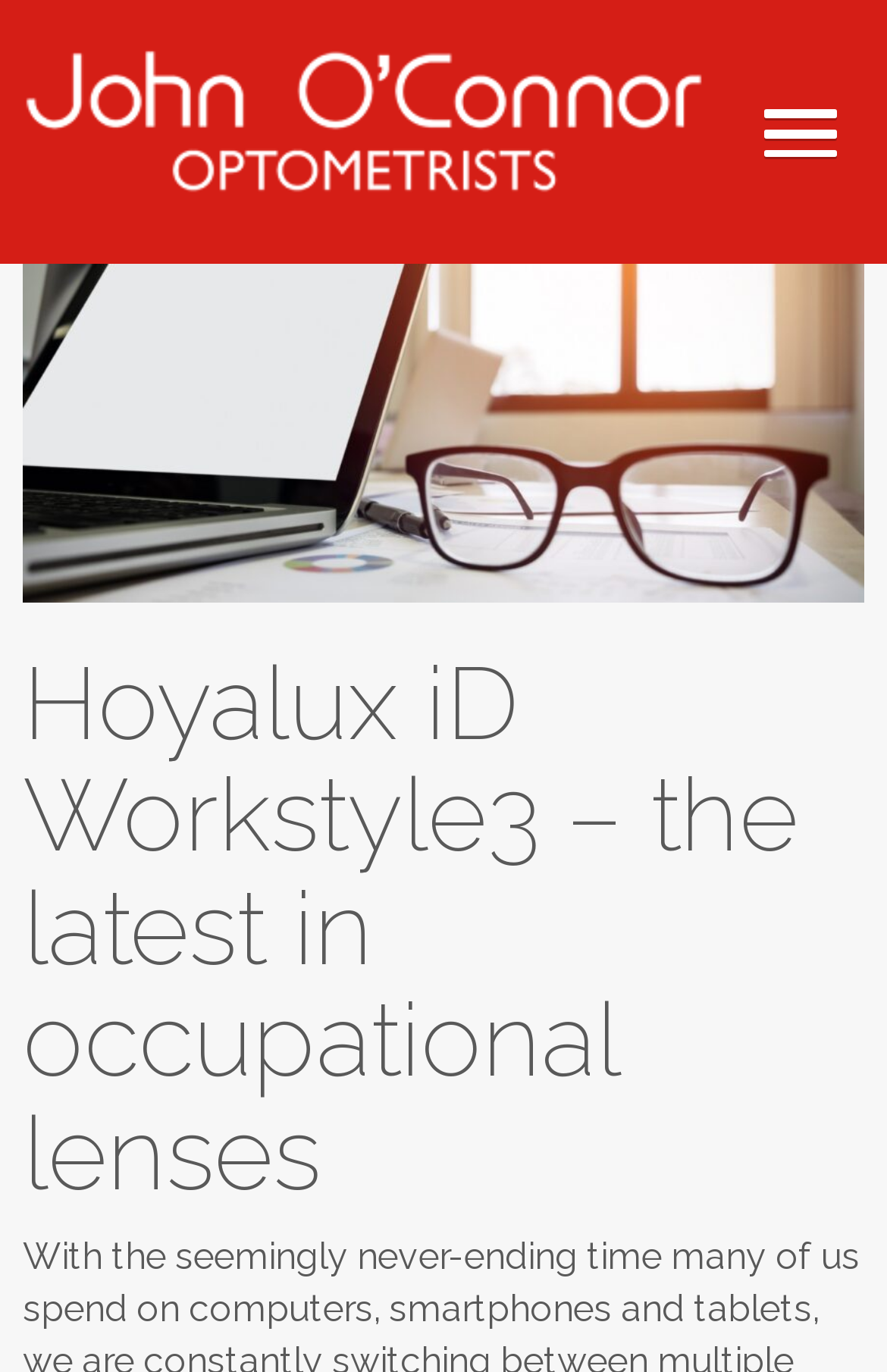Based on the element description "alt="John O'Connor Optometrists"", predict the bounding box coordinates of the UI element.

[0.026, 0.033, 0.974, 0.143]